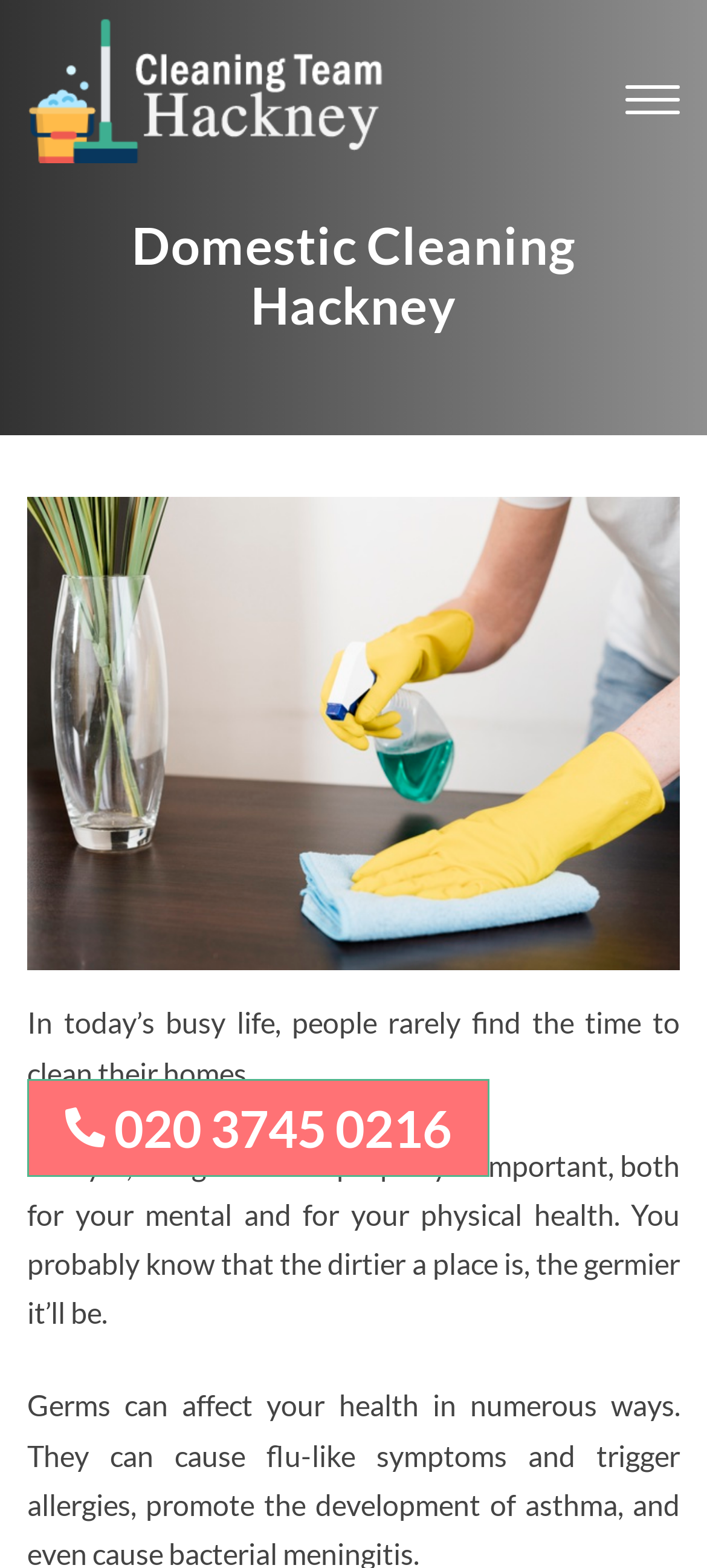Given the description "6. Tile", provide the bounding box coordinates of the corresponding UI element.

None